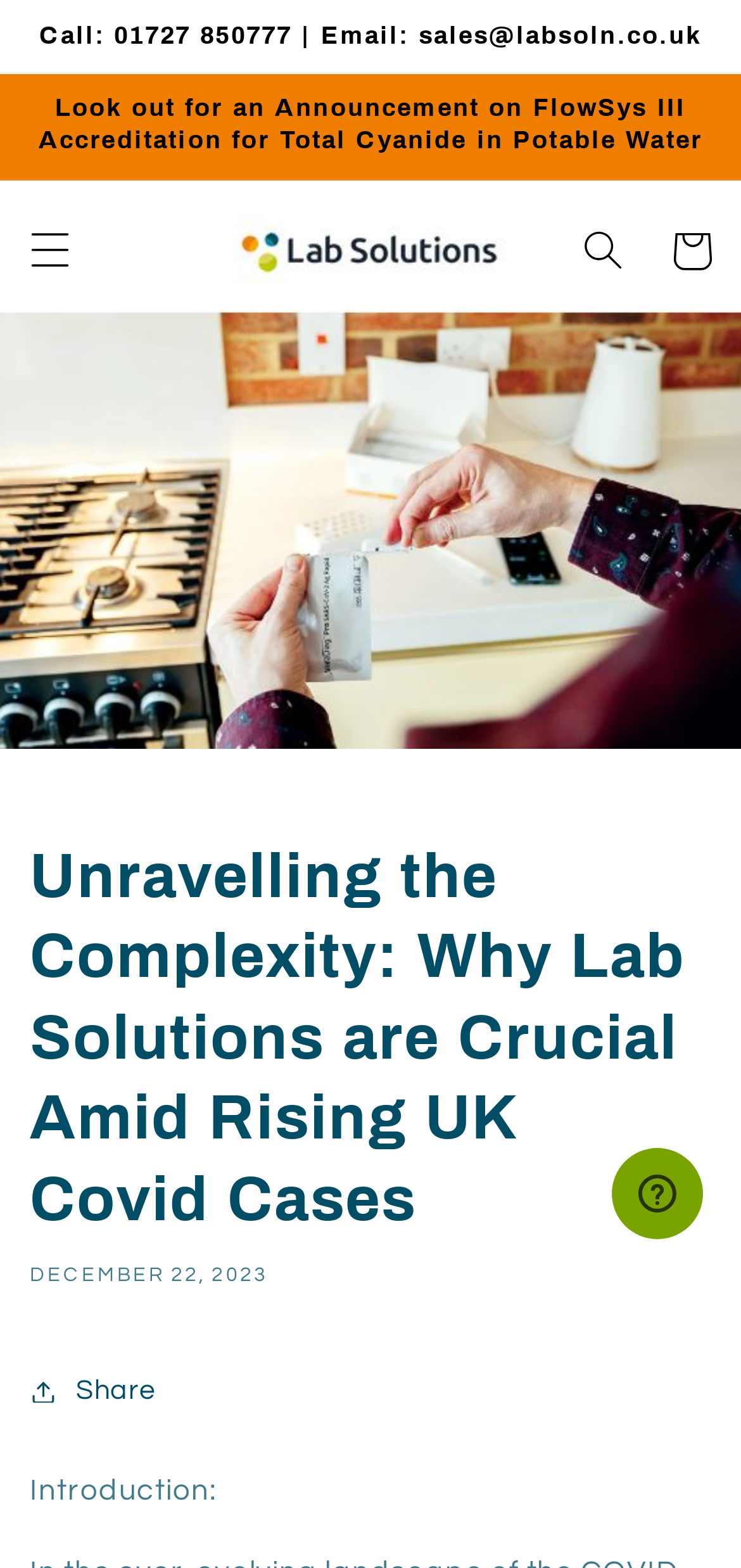Create an elaborate caption that covers all aspects of the webpage.

The webpage appears to be an article or blog post discussing the importance of lab solutions in the context of the COVID-19 pandemic. At the top of the page, there are two announcement regions, one with a call to action to contact the company and another with a notification about an upcoming announcement regarding FlowSys III Accreditation for Total Cyanide in Potable Water.

Below the announcements, there is a menu button on the left side, followed by a link to "Lab Solutions" with an accompanying image. On the right side, there is a search button and a cart button with a popup dialog.

The main content of the page is an article with a heading "Unravelling the Complexity: Why Lab Solutions are Crucial Amid Rising UK Covid Cases" and a publication date of December 22, 2023. The article introduction starts with the text "Introduction: In the ever-evolving landscape of the COVID-19 pandemic, understanding the intricacies of diagnostic processes is essential. Recently, doctors in the United Kingdom have emphasized the challenge of definitively diagnosing".

There is also an image related to the article, a share button, and an iframe that opens a widget with more information. Overall, the page has a mix of navigation elements, article content, and interactive features.